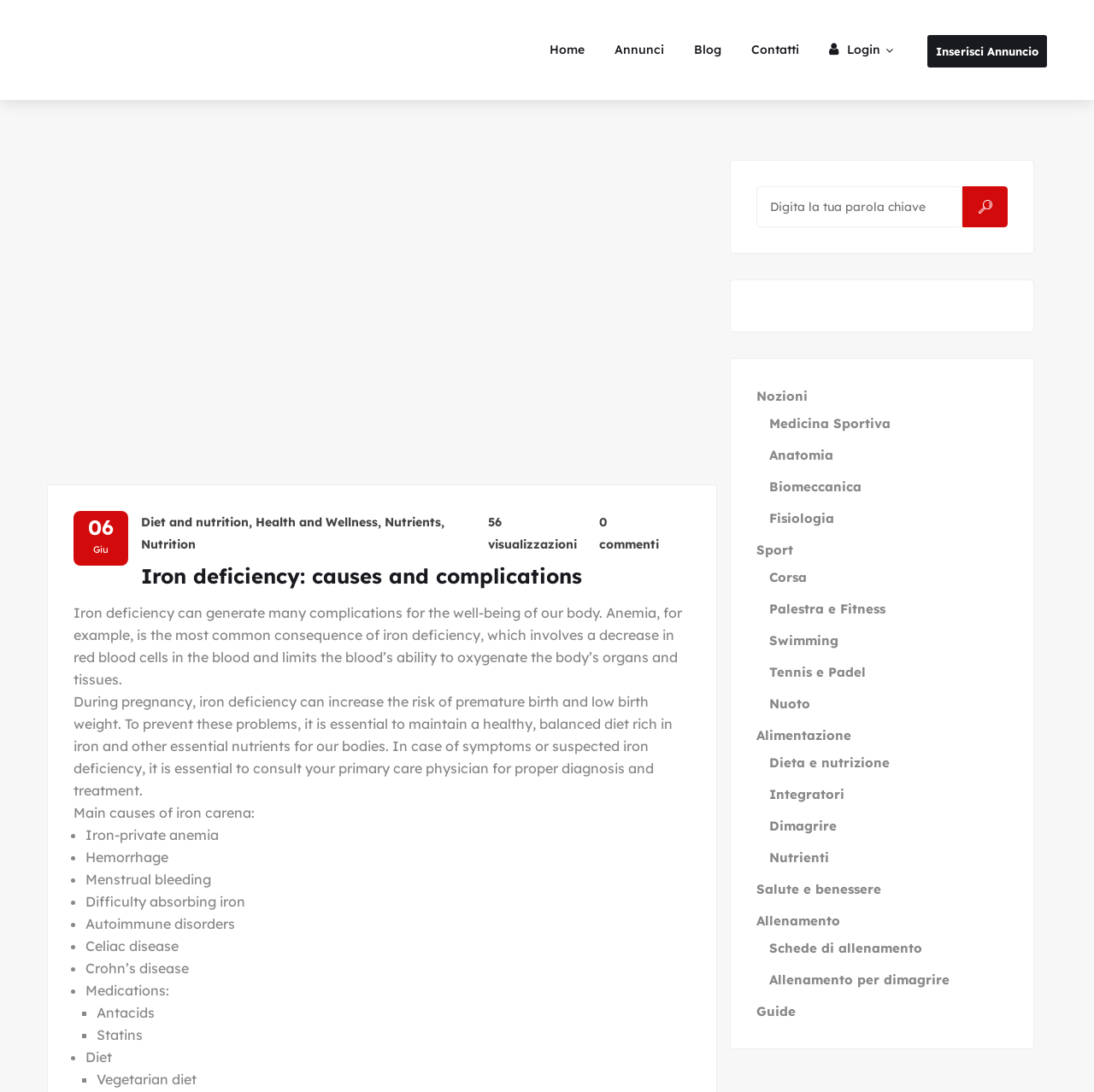What is the recommended action for suspected iron deficiency? Analyze the screenshot and reply with just one word or a short phrase.

Consult a primary care physician